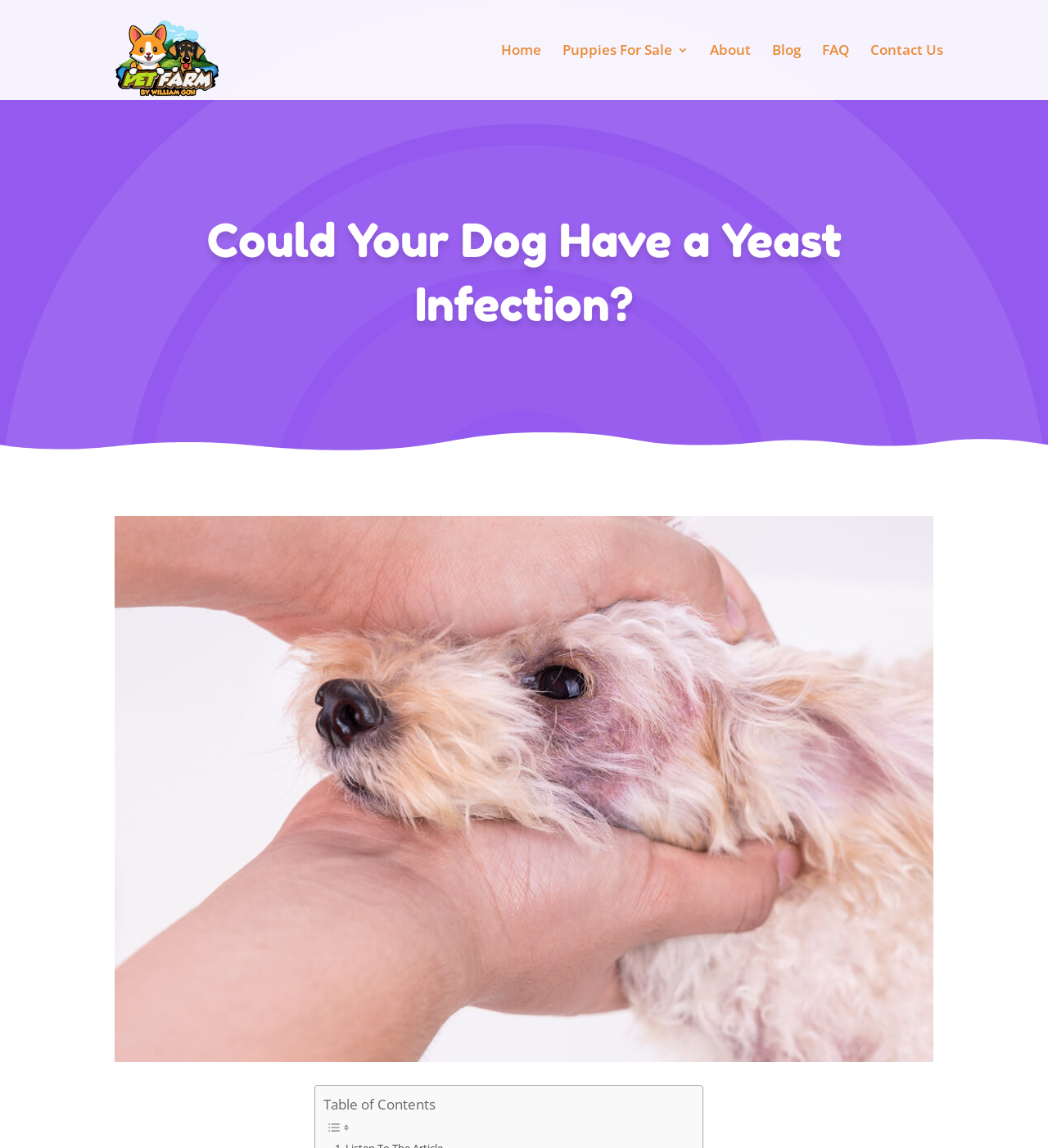Given the element description "Puppies For Sale" in the screenshot, predict the bounding box coordinates of that UI element.

[0.537, 0.039, 0.657, 0.087]